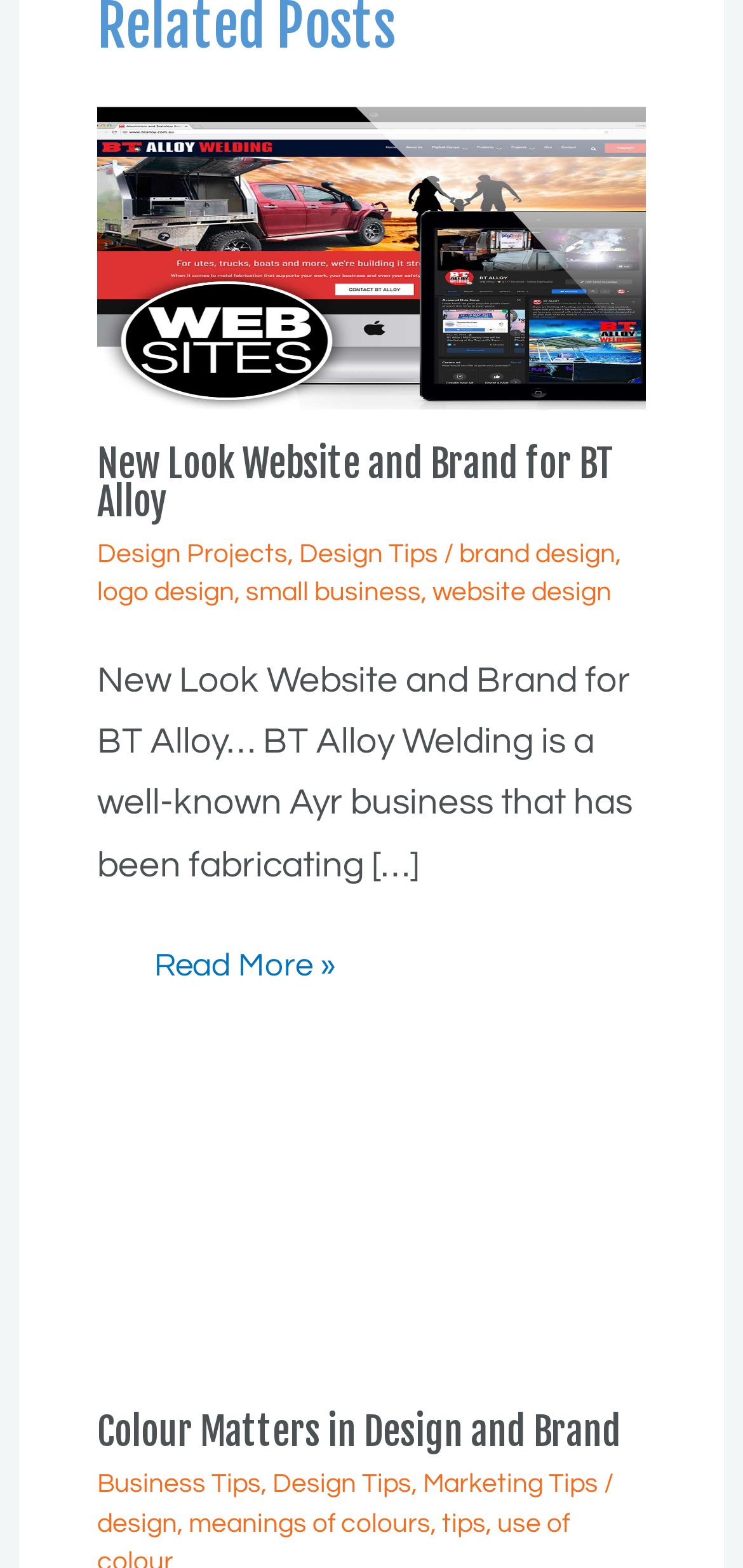What is the name of the business that has been fabricating?
Your answer should be a single word or phrase derived from the screenshot.

BT Alloy Welding